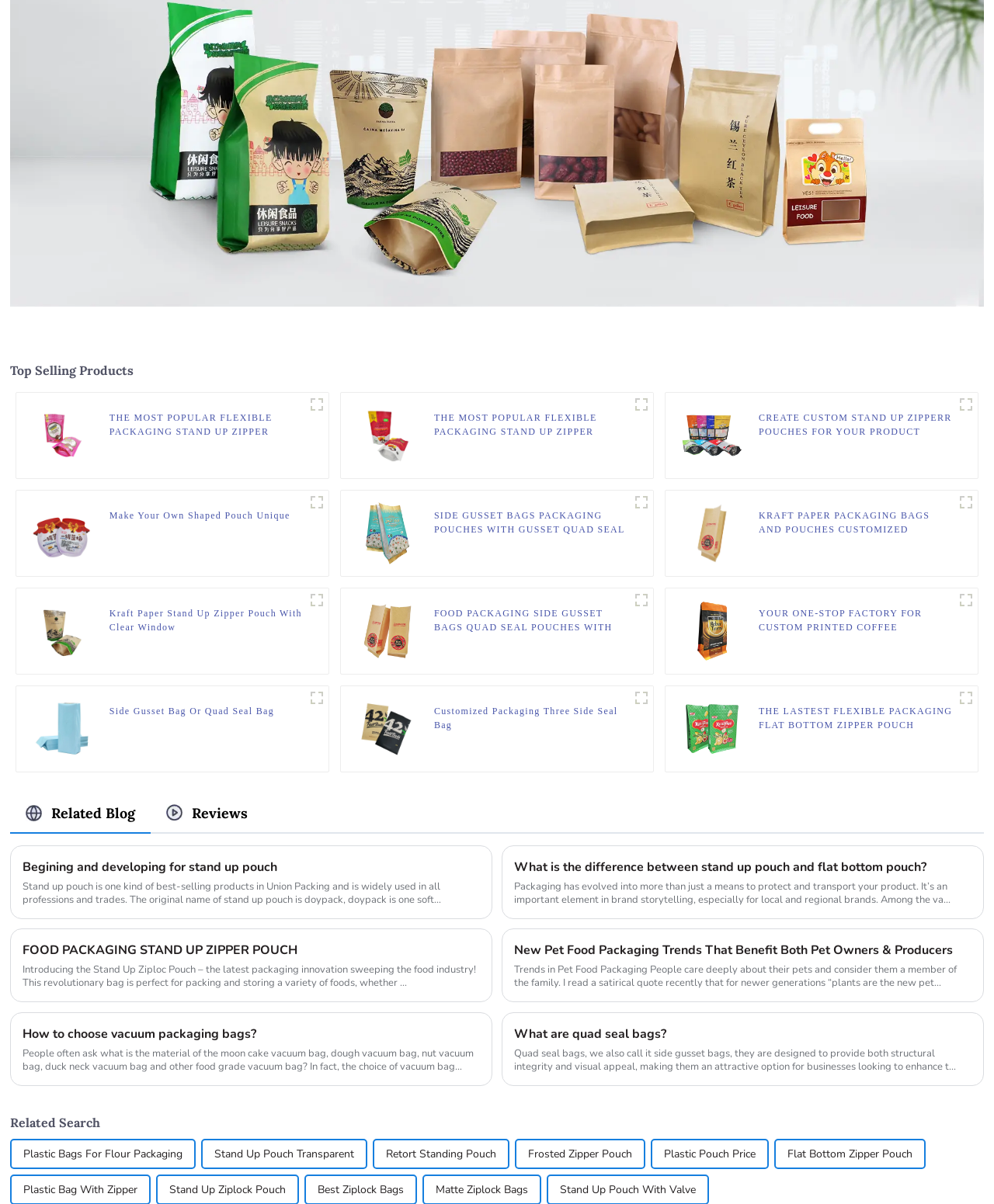Determine the bounding box coordinates for the clickable element to execute this instruction: "View Make Your Own Shaped Pouch Unique". Provide the coordinates as four float numbers between 0 and 1, i.e., [left, top, right, bottom].

[0.11, 0.422, 0.292, 0.446]